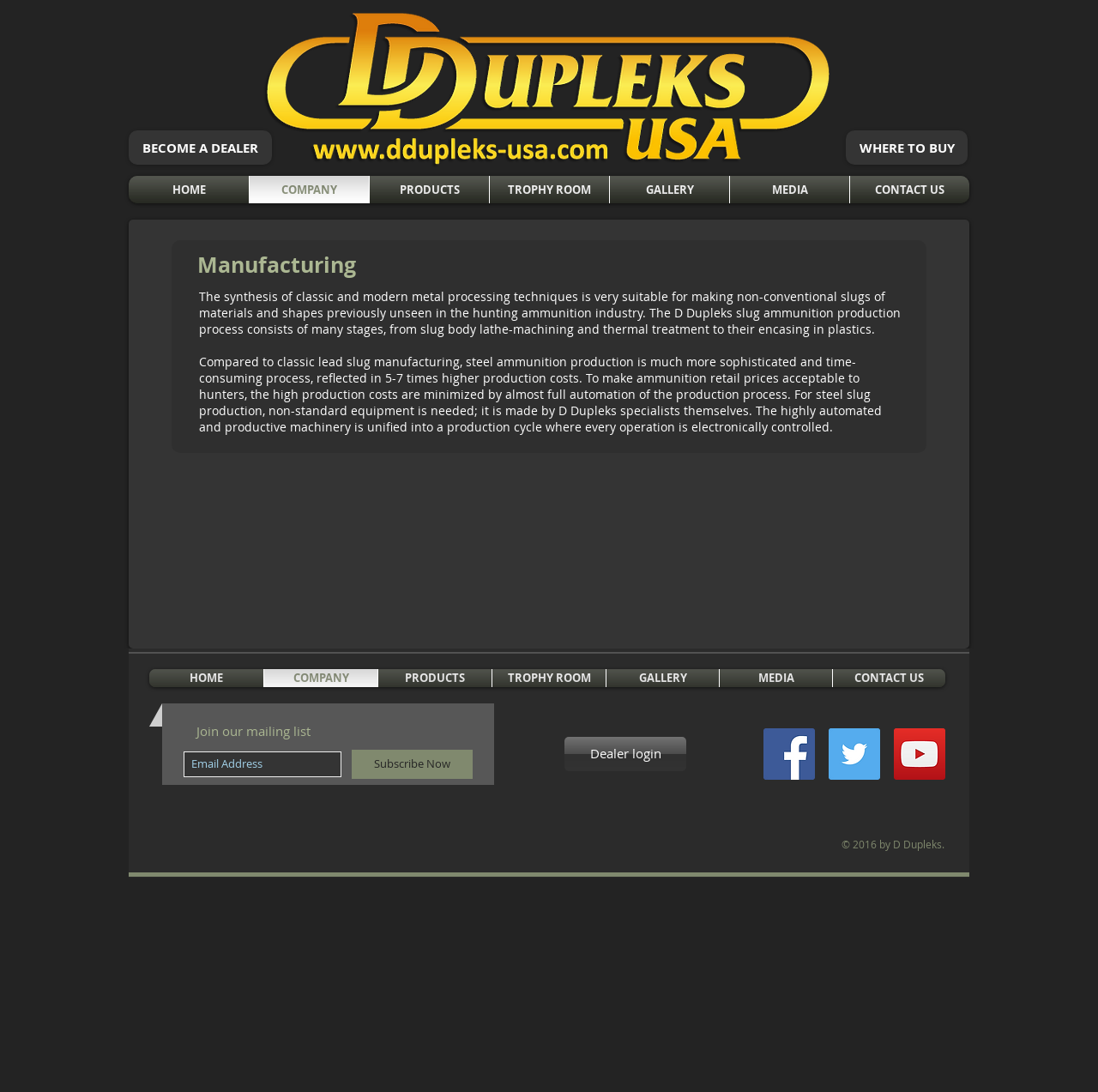How can I join the mailing list?
Based on the visual, give a brief answer using one word or a short phrase.

Enter email address and subscribe